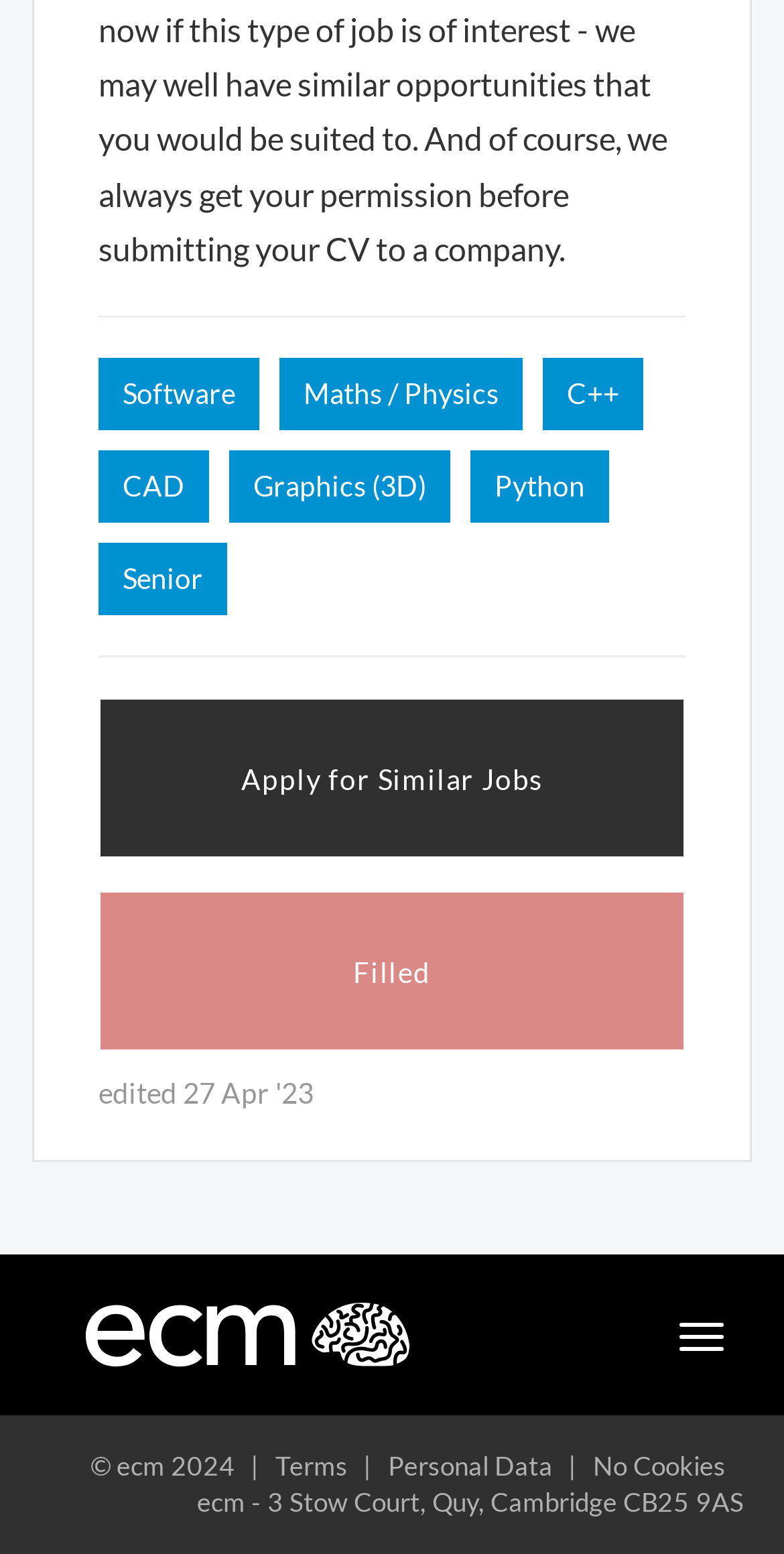What year is mentioned in the copyright notice?
Give a single word or phrase answer based on the content of the image.

2024